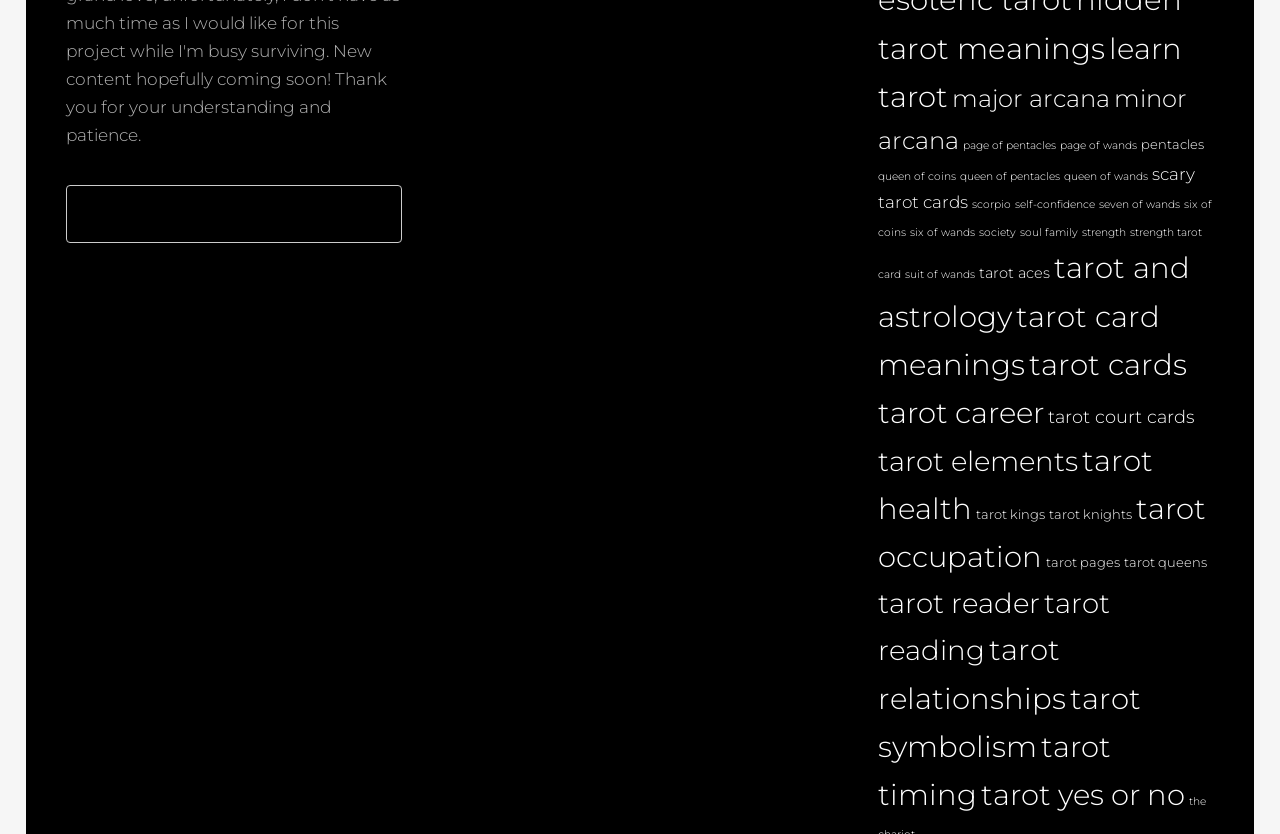Find the bounding box coordinates of the area that needs to be clicked in order to achieve the following instruction: "view page of pentacles". The coordinates should be specified as four float numbers between 0 and 1, i.e., [left, top, right, bottom].

[0.752, 0.166, 0.825, 0.182]